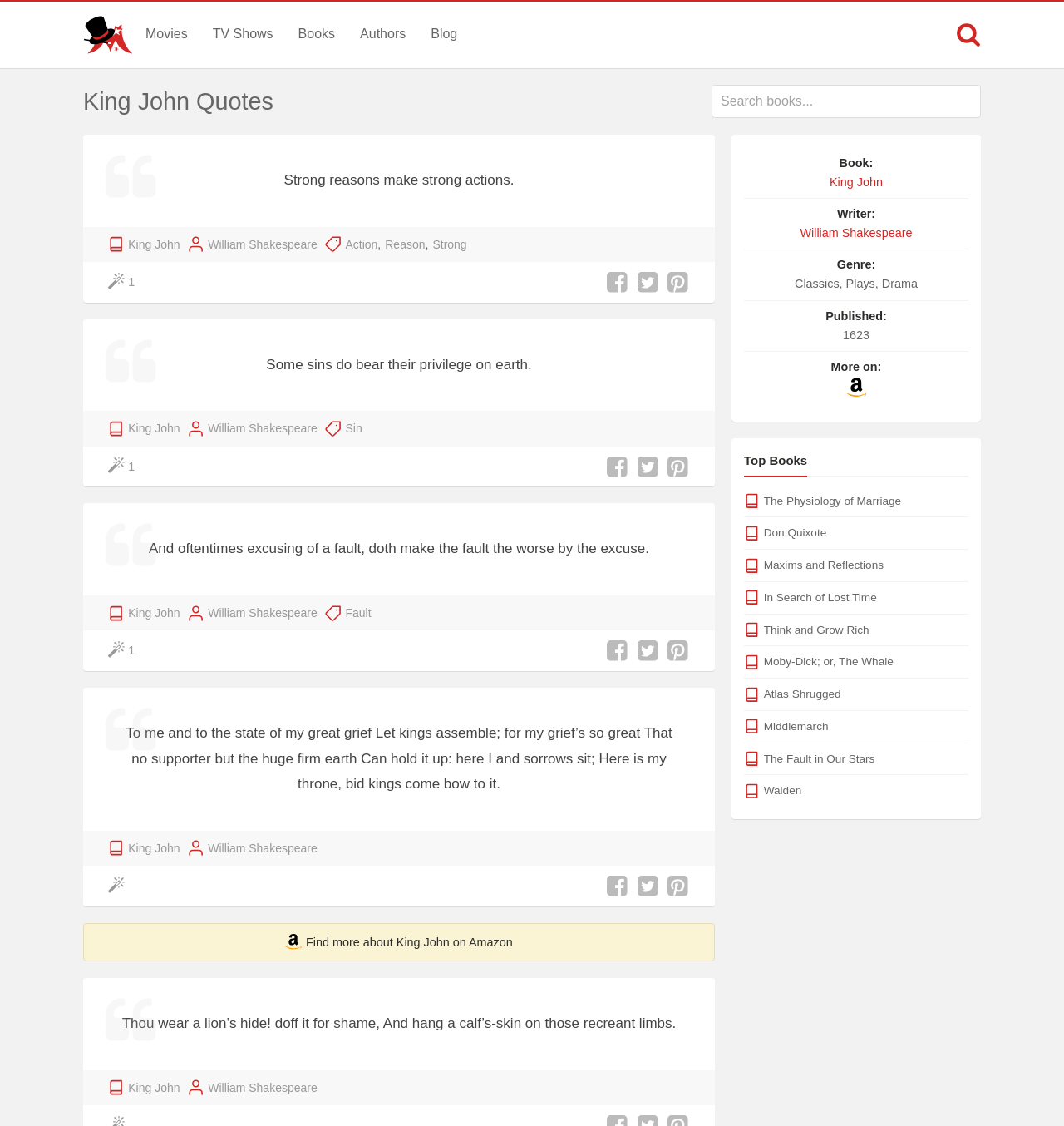What is the format of the quotes?
Please answer the question with a single word or phrase, referencing the image.

Quote-left and text